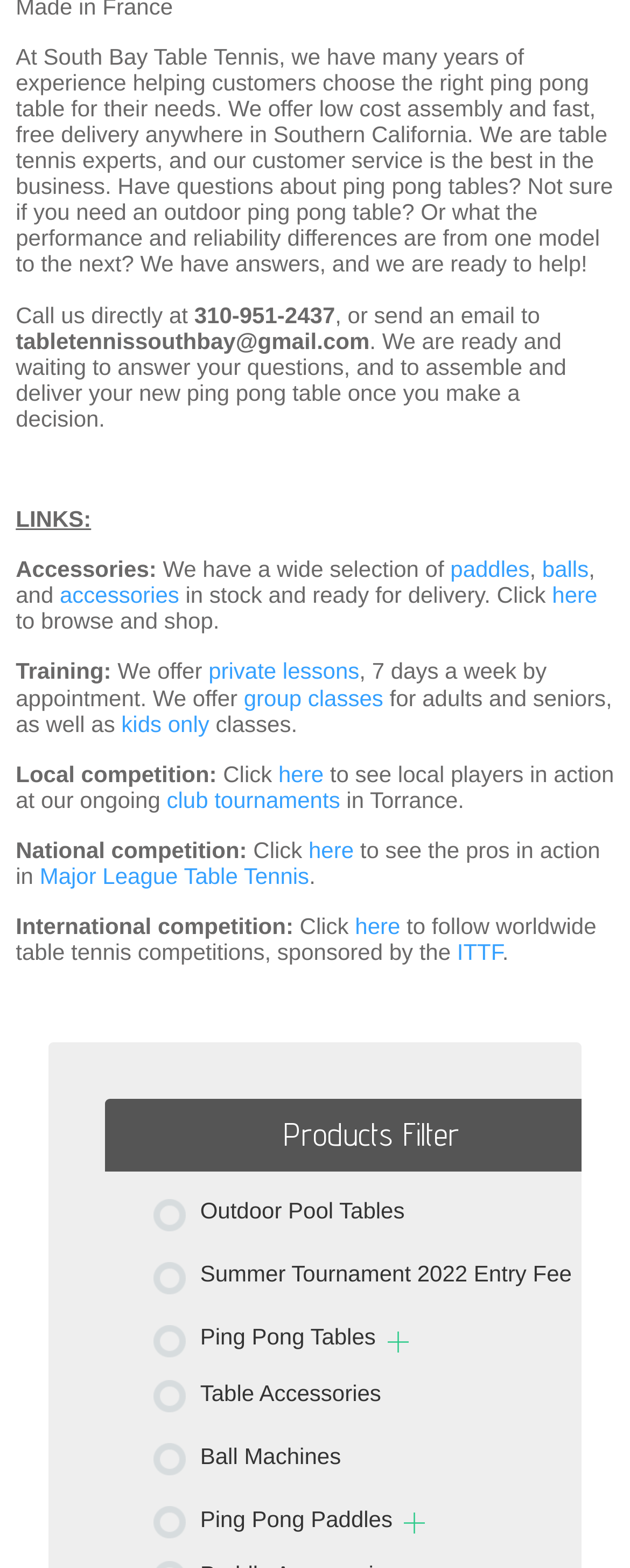Locate the coordinates of the bounding box for the clickable region that fulfills this instruction: "Explore ping pong tables".

[0.318, 0.845, 0.596, 0.861]